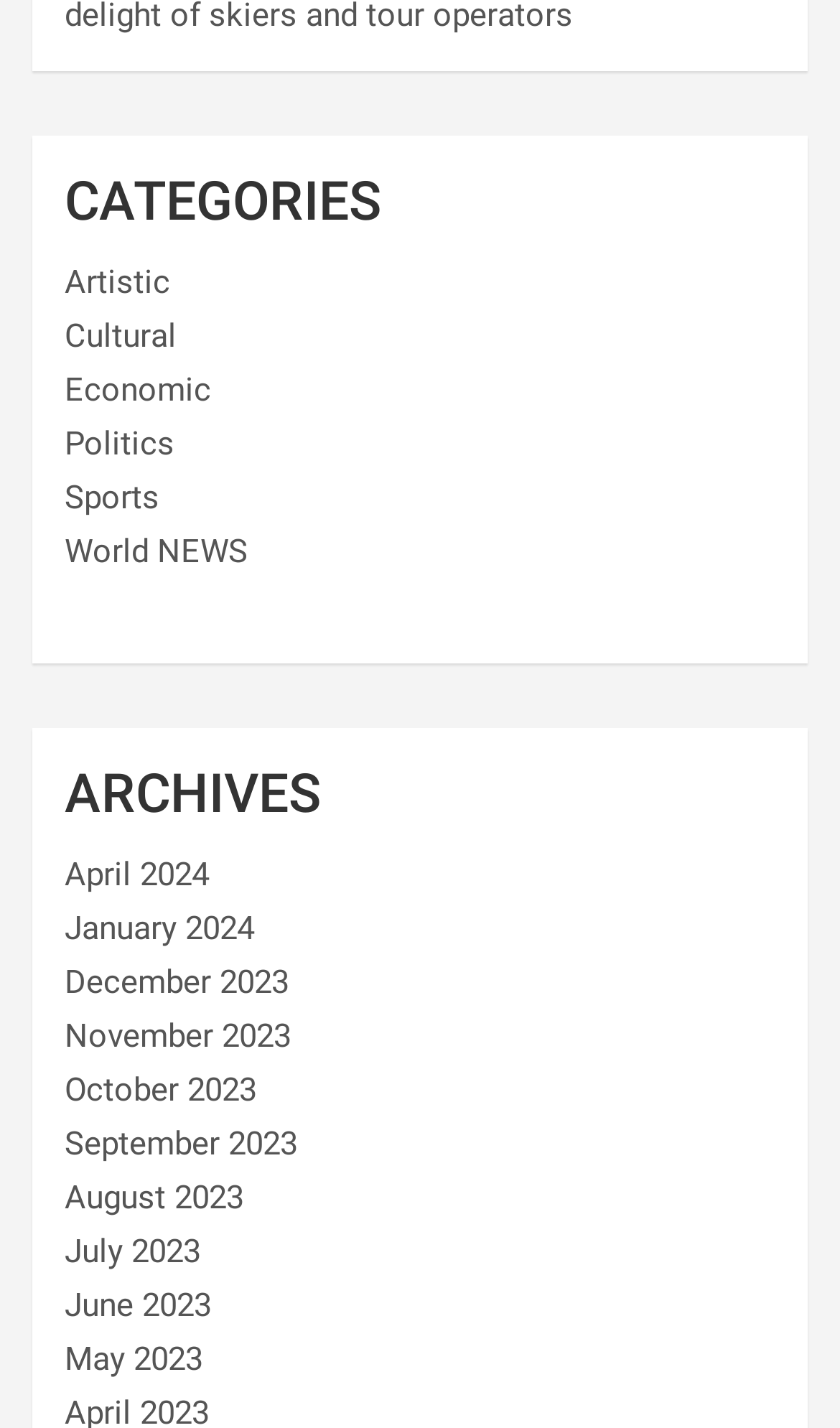Identify the bounding box coordinates of the region I need to click to complete this instruction: "read Cultural news".

[0.077, 0.221, 0.21, 0.249]